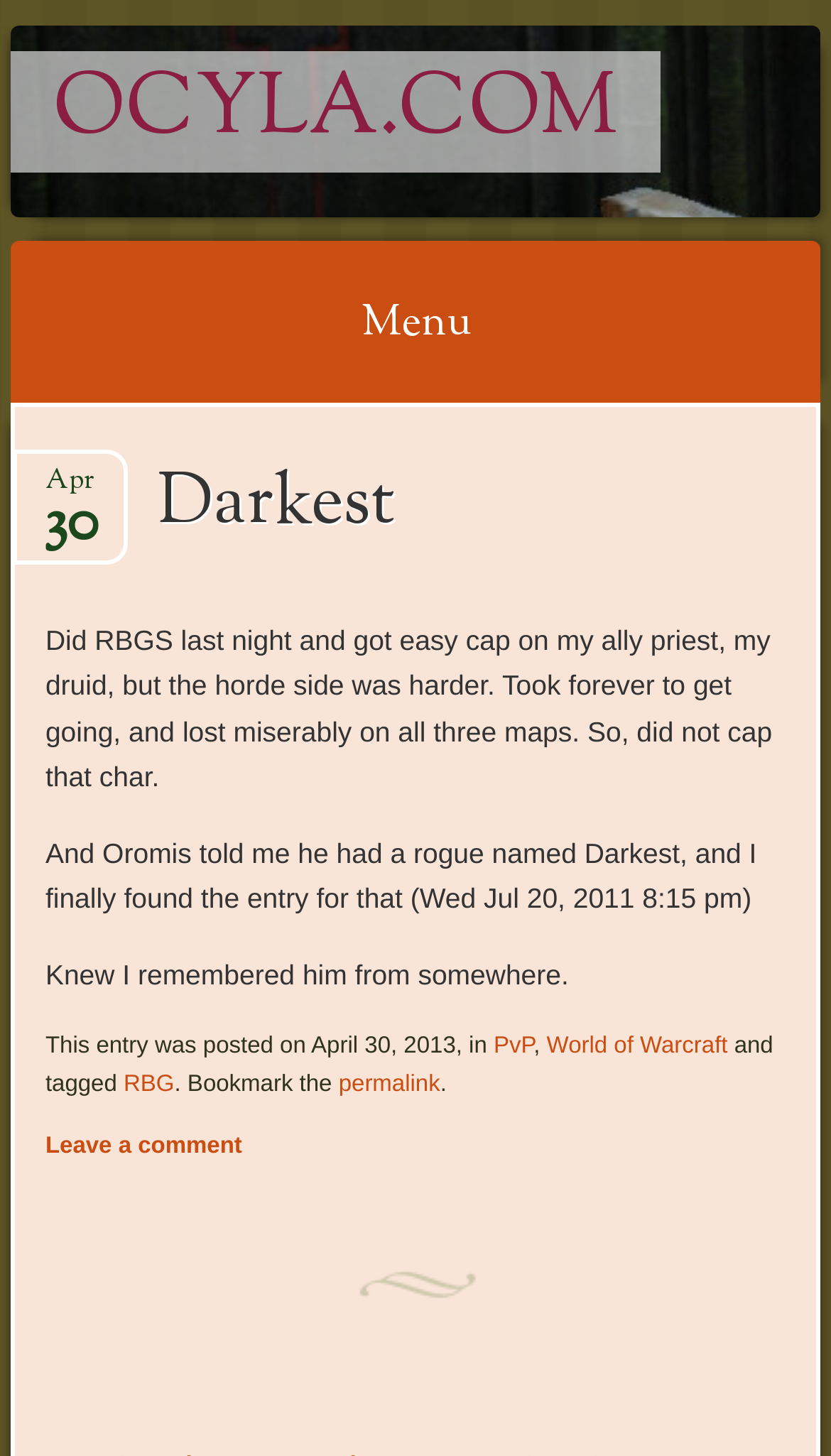Determine the coordinates of the bounding box for the clickable area needed to execute this instruction: "View the PvP category".

[0.594, 0.71, 0.642, 0.728]